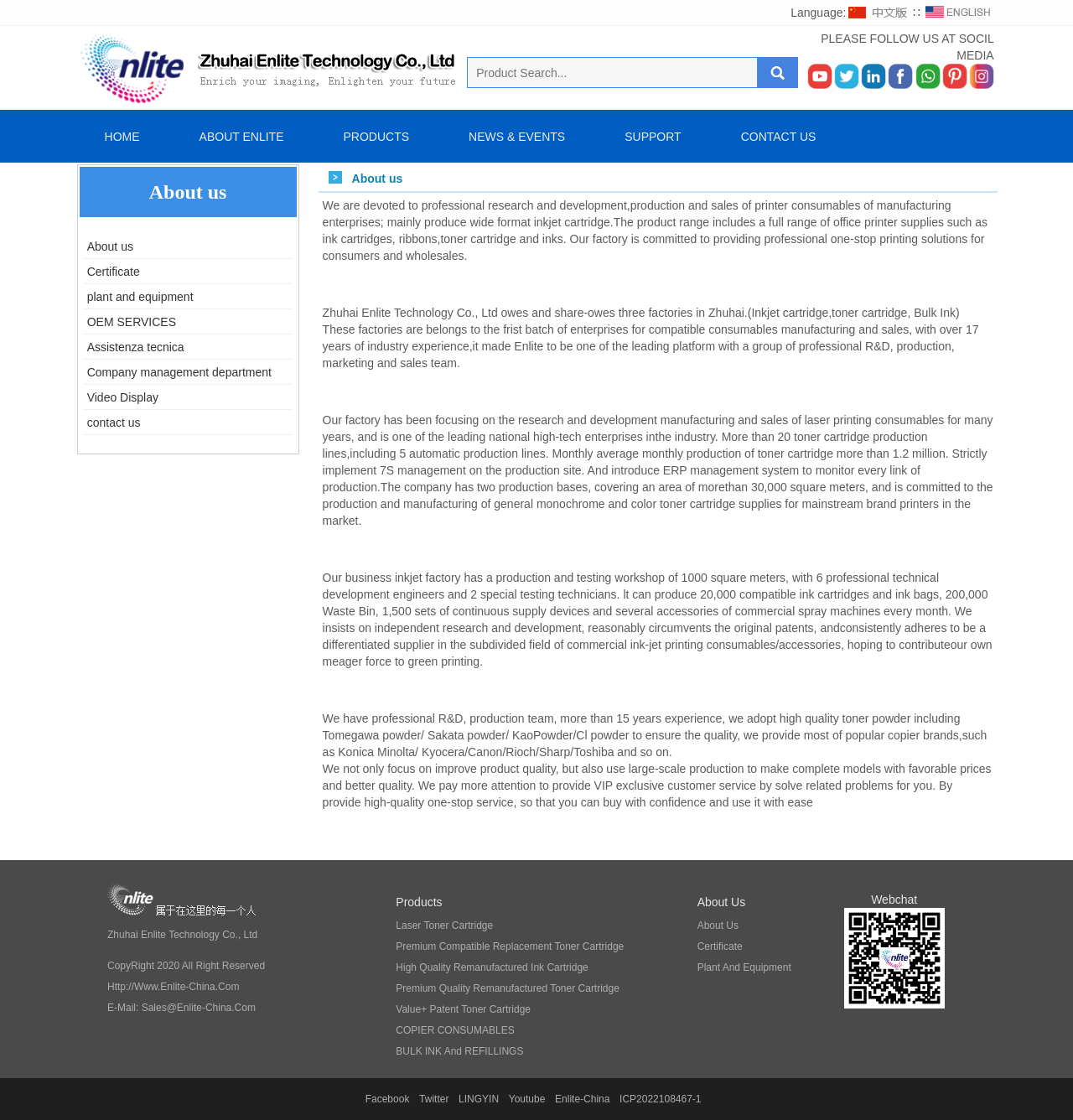Find the UI element described as: "Value+ Patent toner cartridge" and predict its bounding box coordinates. Ensure the coordinates are four float numbers between 0 and 1, [left, top, right, bottom].

[0.369, 0.896, 0.495, 0.906]